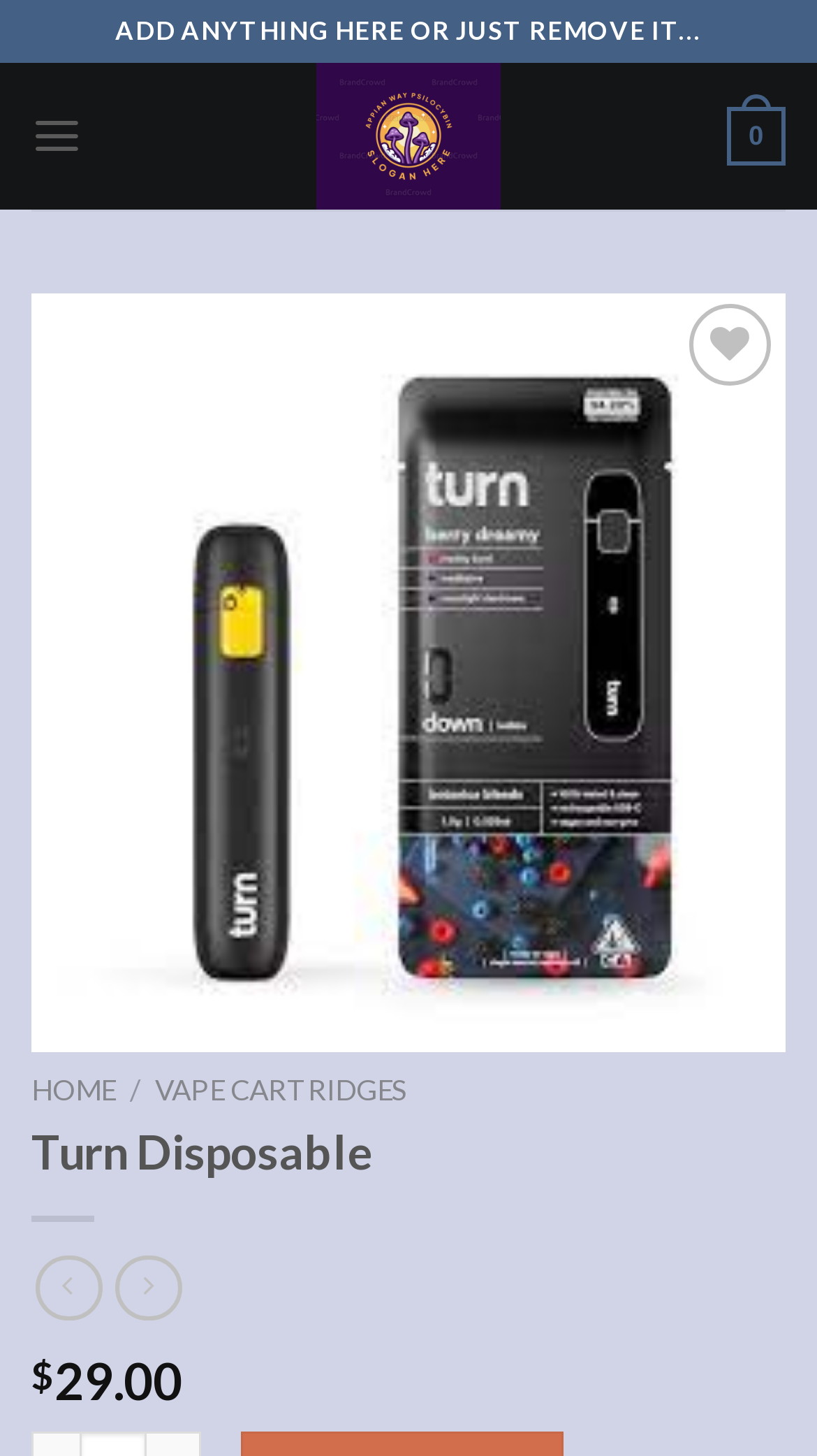Can you find the bounding box coordinates of the area I should click to execute the following instruction: "Click on the Apian way Psylocybin link"?

[0.228, 0.043, 0.772, 0.144]